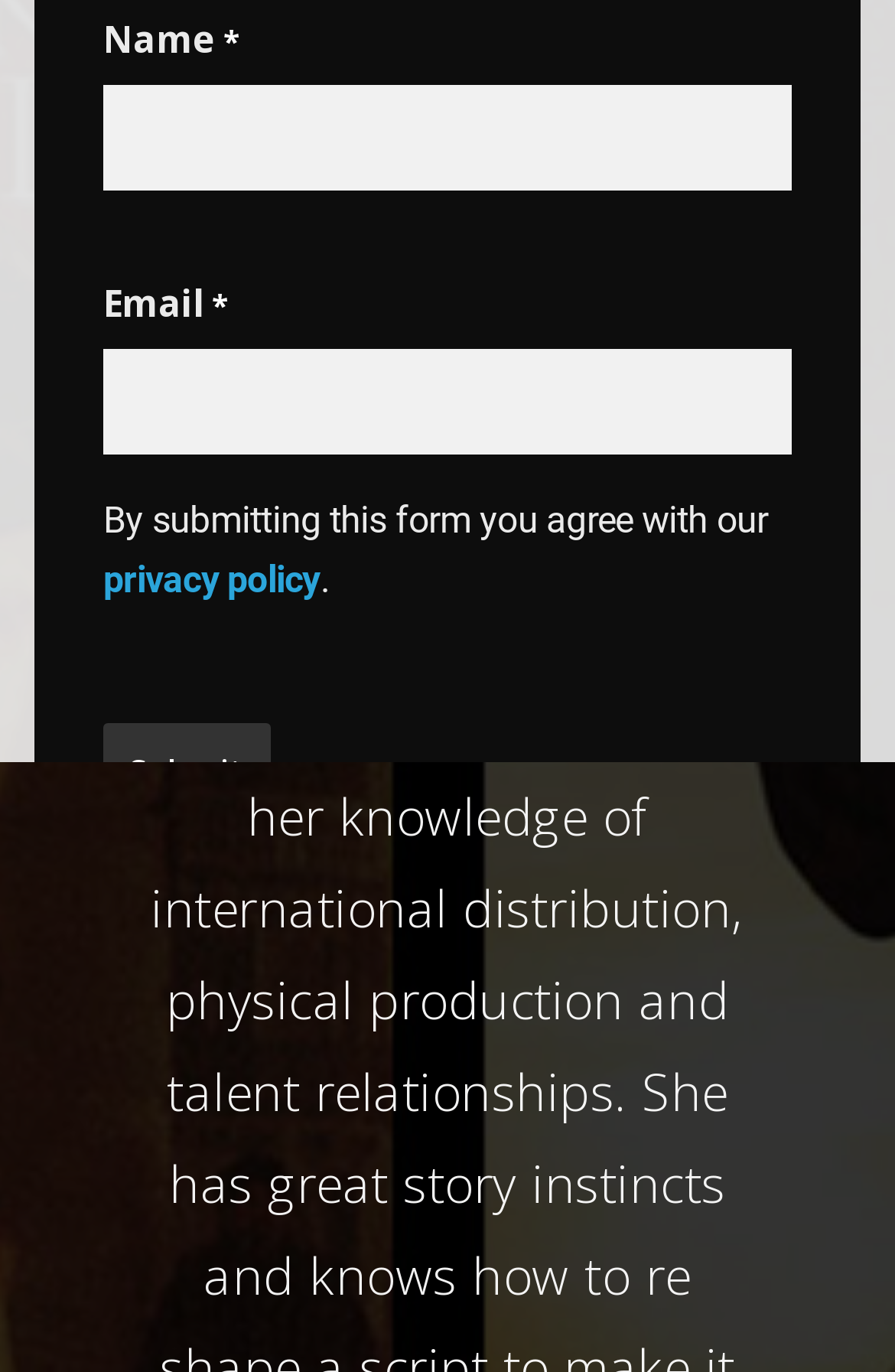Given the element description, predict the bounding box coordinates in the format (top-left x, top-left y, bottom-right x, bottom-right y), using floating point numbers between 0 and 1: No thanks, I’m not interested!

[0.262, 0.805, 0.738, 0.837]